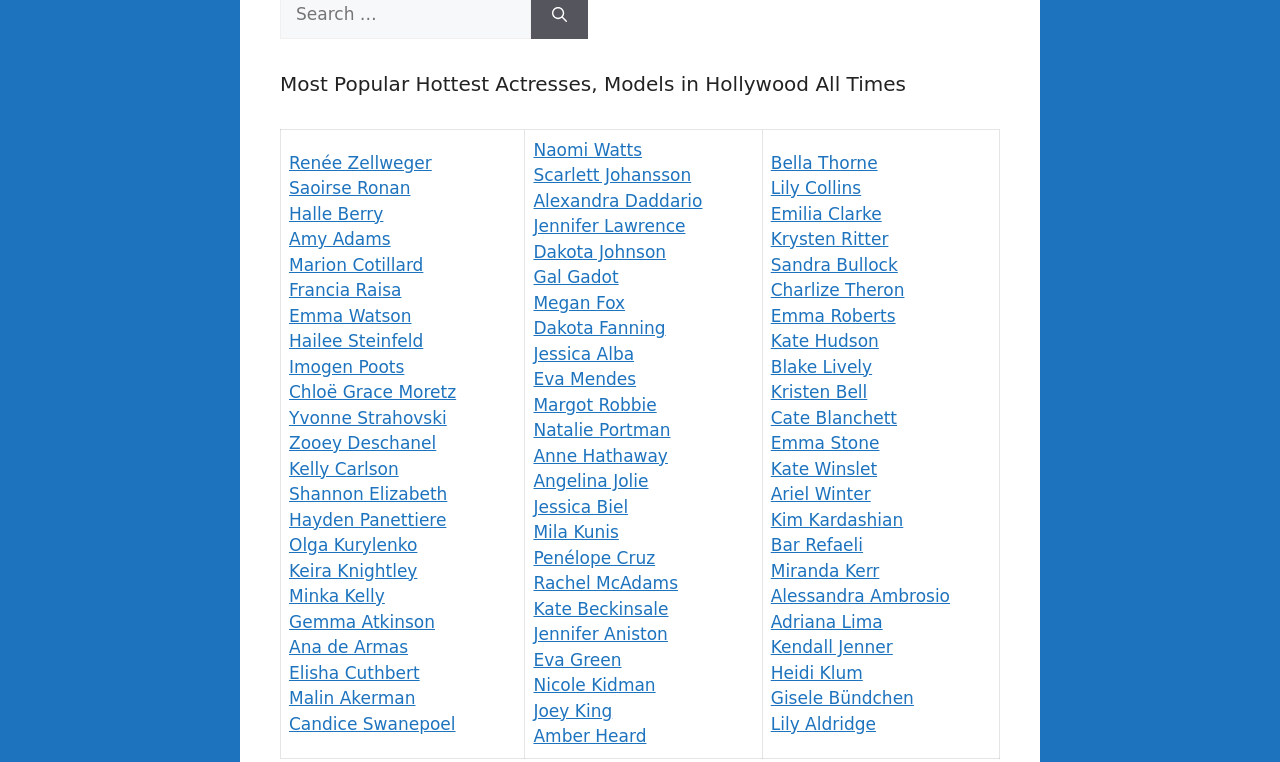Please answer the following question using a single word or phrase: 
How many actresses are listed in the first row?

25